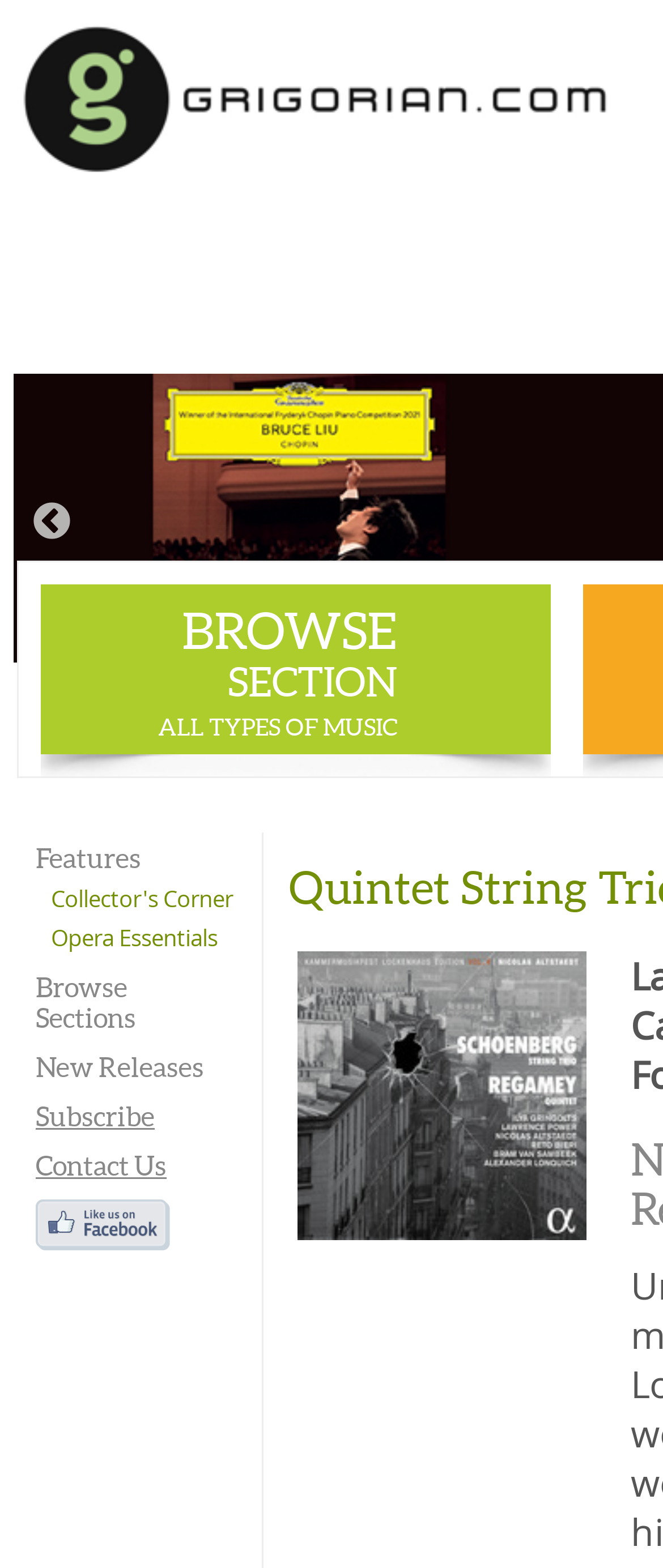Please determine the heading text of this webpage.

Quintet String Trio